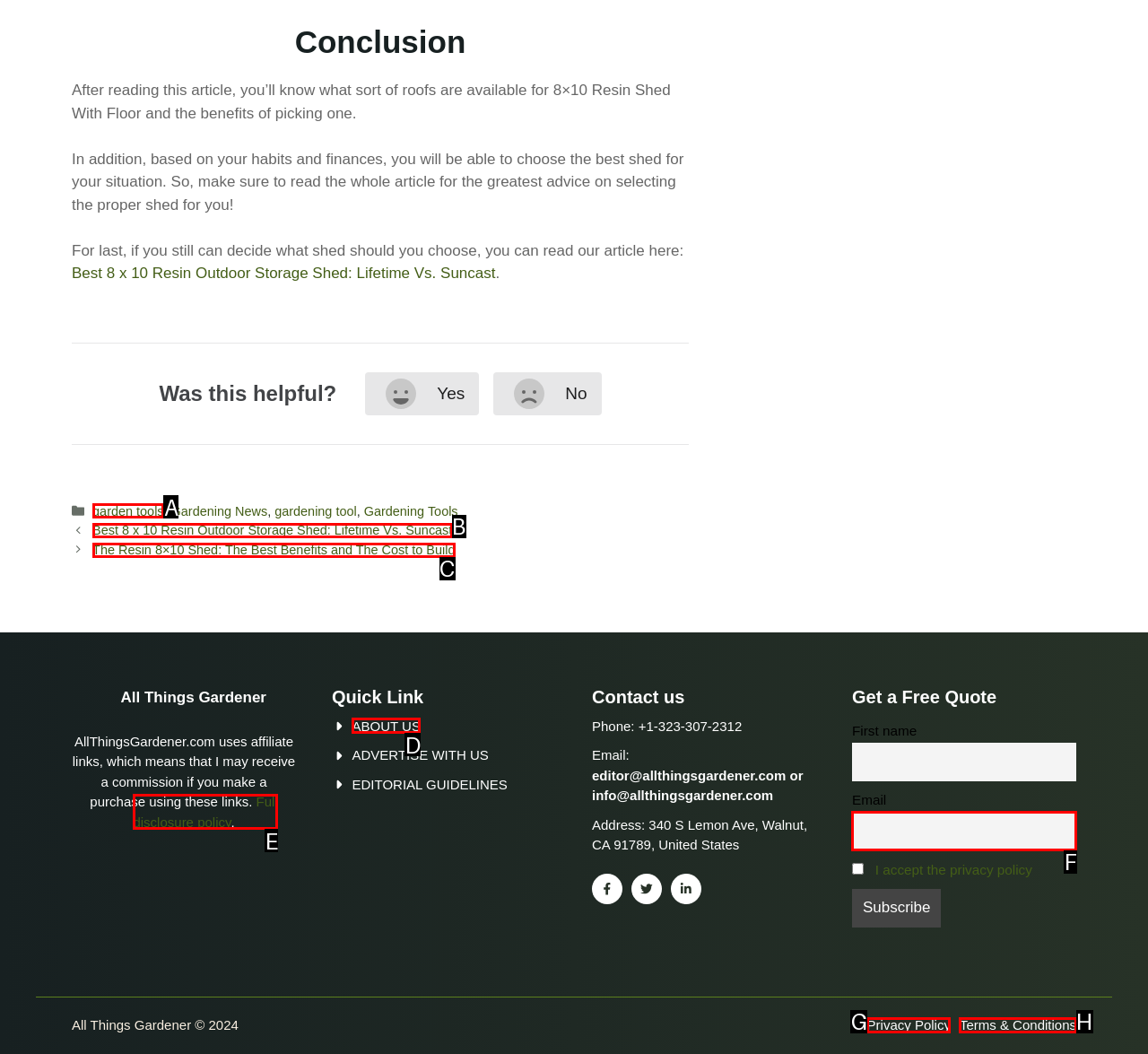Given the task: Enter your email in the 'Email' textbox, indicate which boxed UI element should be clicked. Provide your answer using the letter associated with the correct choice.

F